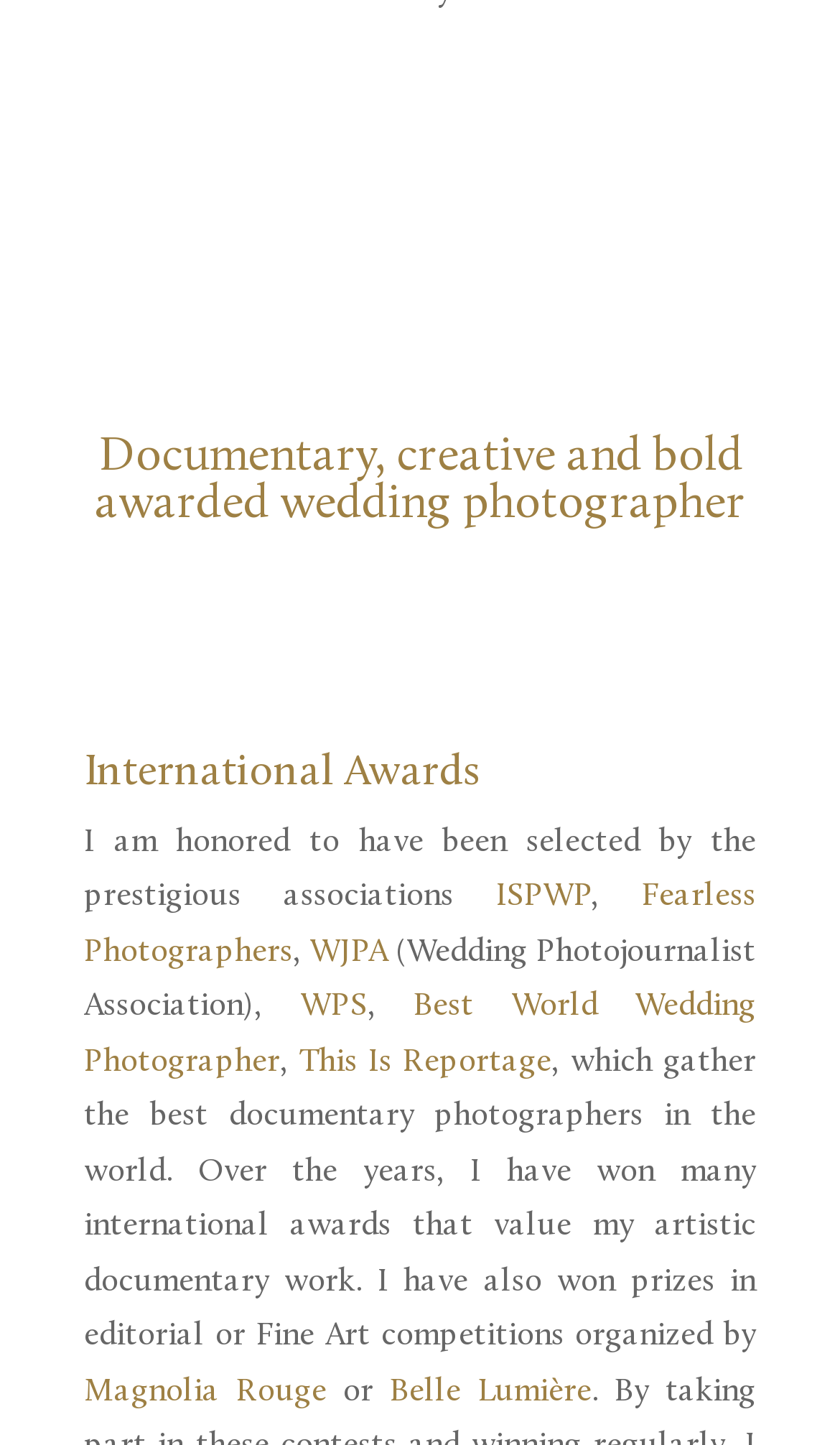Use a single word or phrase to answer the question: What is the name of the association that gathers the best documentary photographers?

This Is Reportage